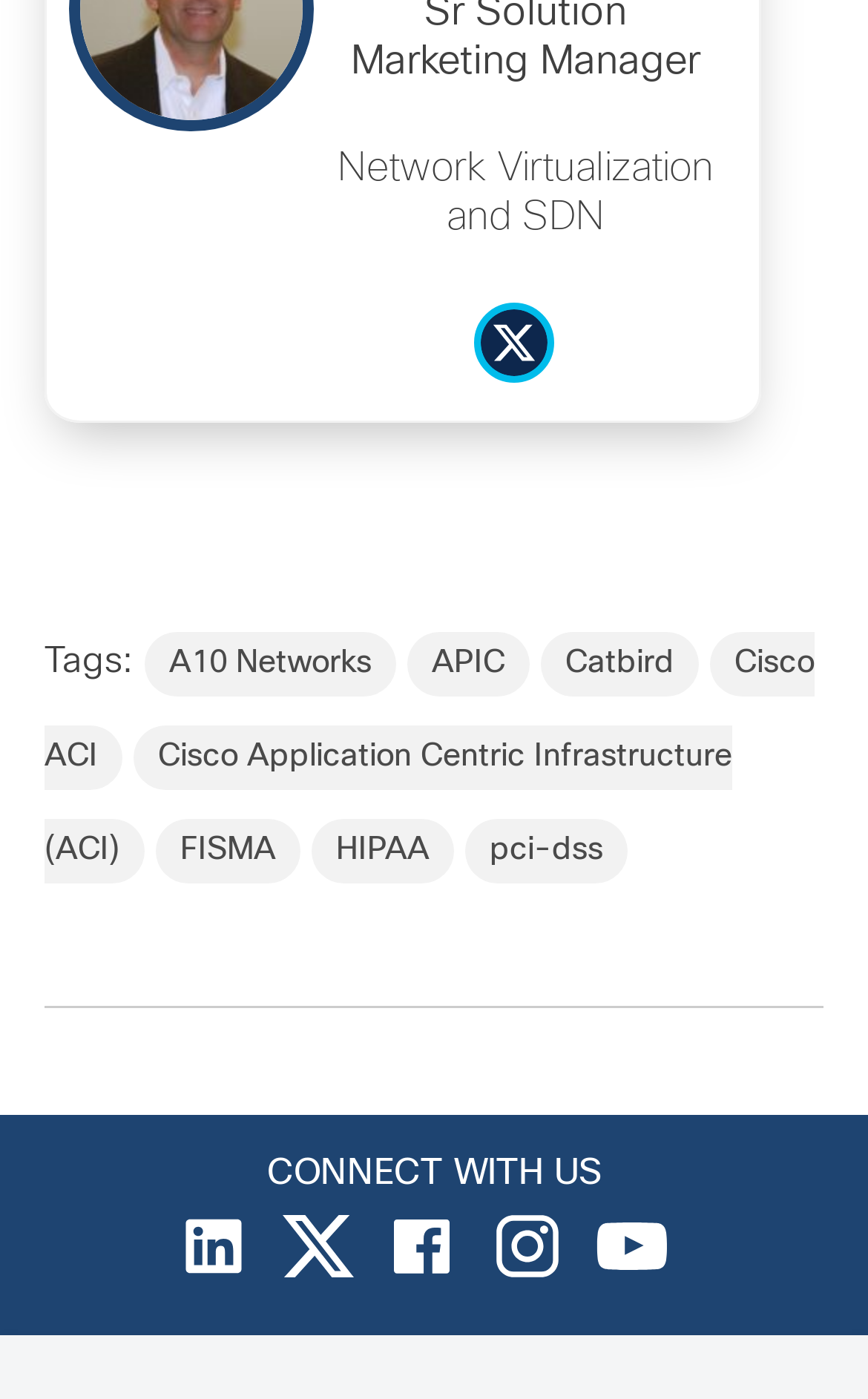Please determine the bounding box coordinates of the clickable area required to carry out the following instruction: "View A10 Networks". The coordinates must be four float numbers between 0 and 1, represented as [left, top, right, bottom].

[0.167, 0.451, 0.456, 0.497]